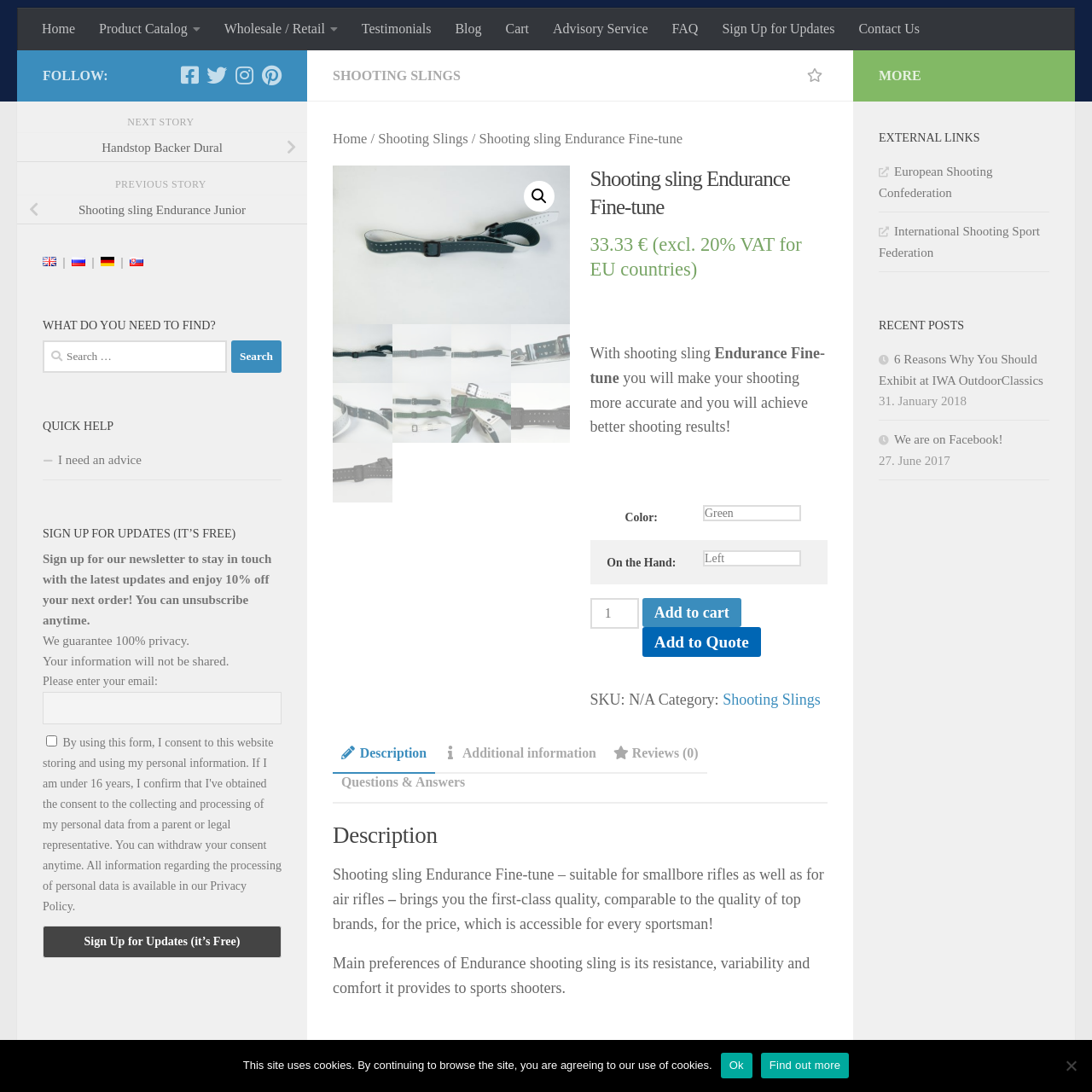Look at the image highlighted by the red boundary and answer the question with a succinct word or phrase:
What type of rifles is the shooting sling designed for?

Smallbore rifles and air rifles